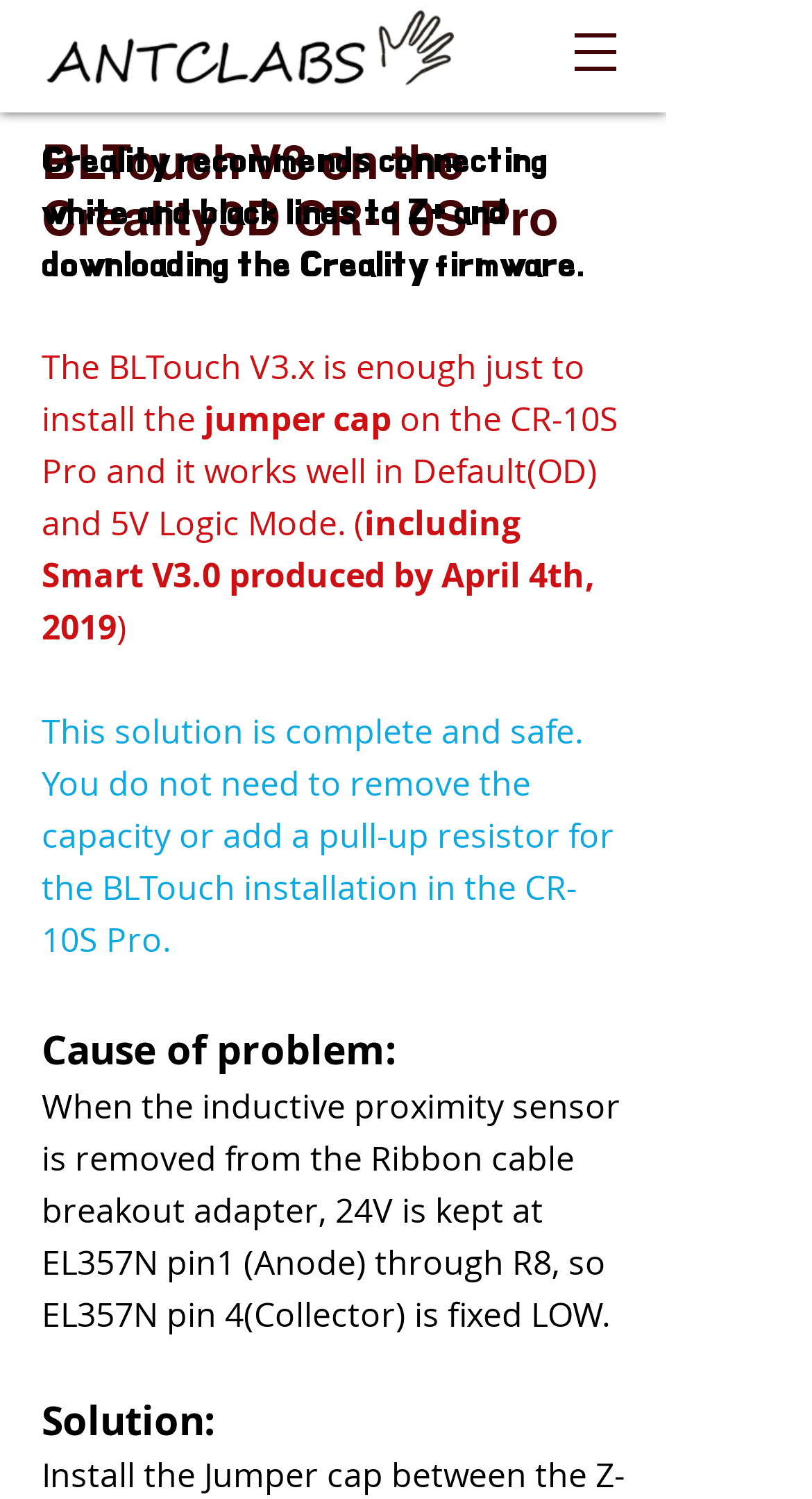What is the recommended connection for the Creality firmware?
Please provide an in-depth and detailed response to the question.

According to the static text on the webpage, Creality recommends connecting the white and black lines to Z+ and downloading the Creality firmware.